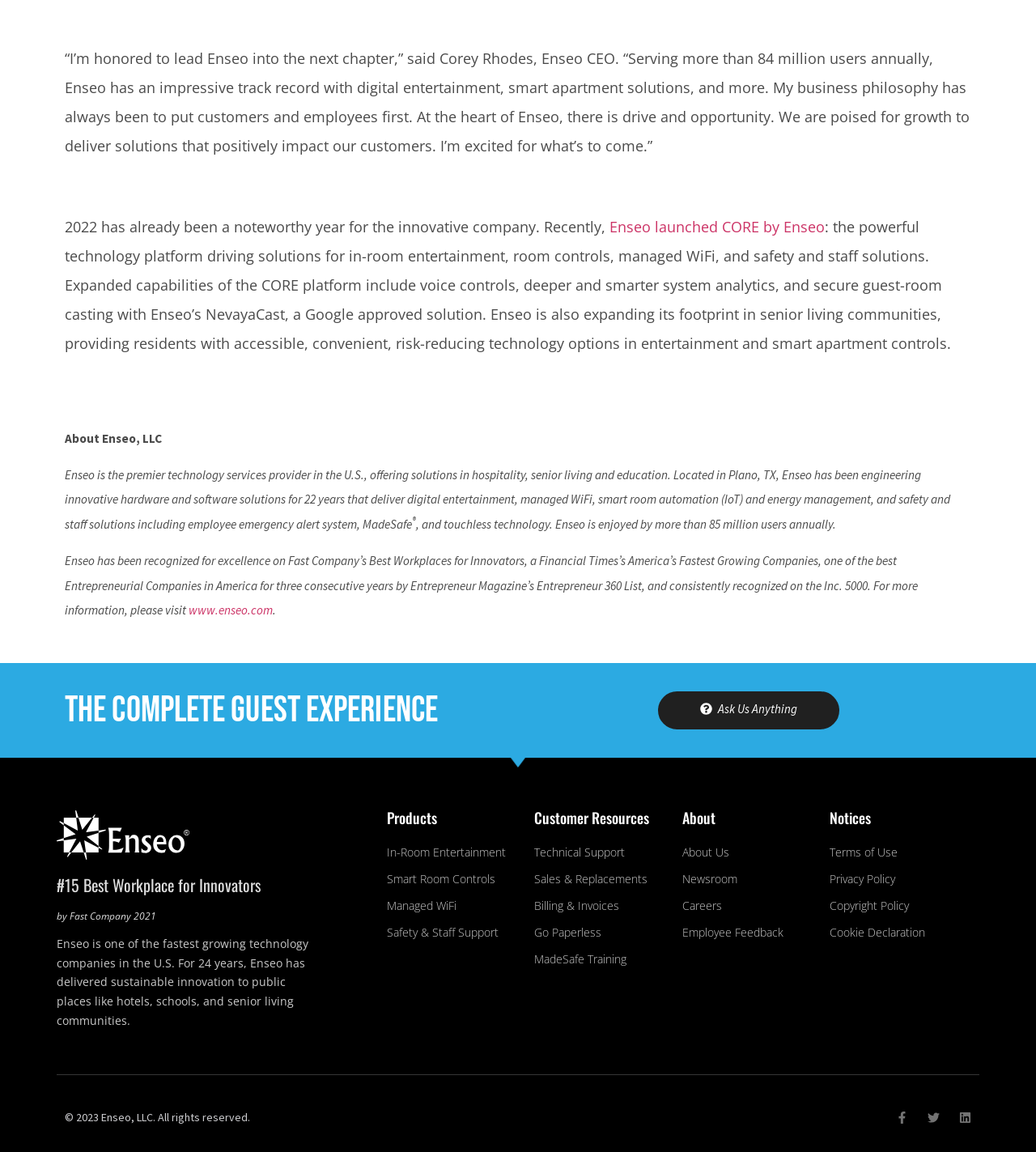Please locate the bounding box coordinates of the element's region that needs to be clicked to follow the instruction: "Ask Enseo a question". The bounding box coordinates should be provided as four float numbers between 0 and 1, i.e., [left, top, right, bottom].

[0.635, 0.6, 0.81, 0.633]